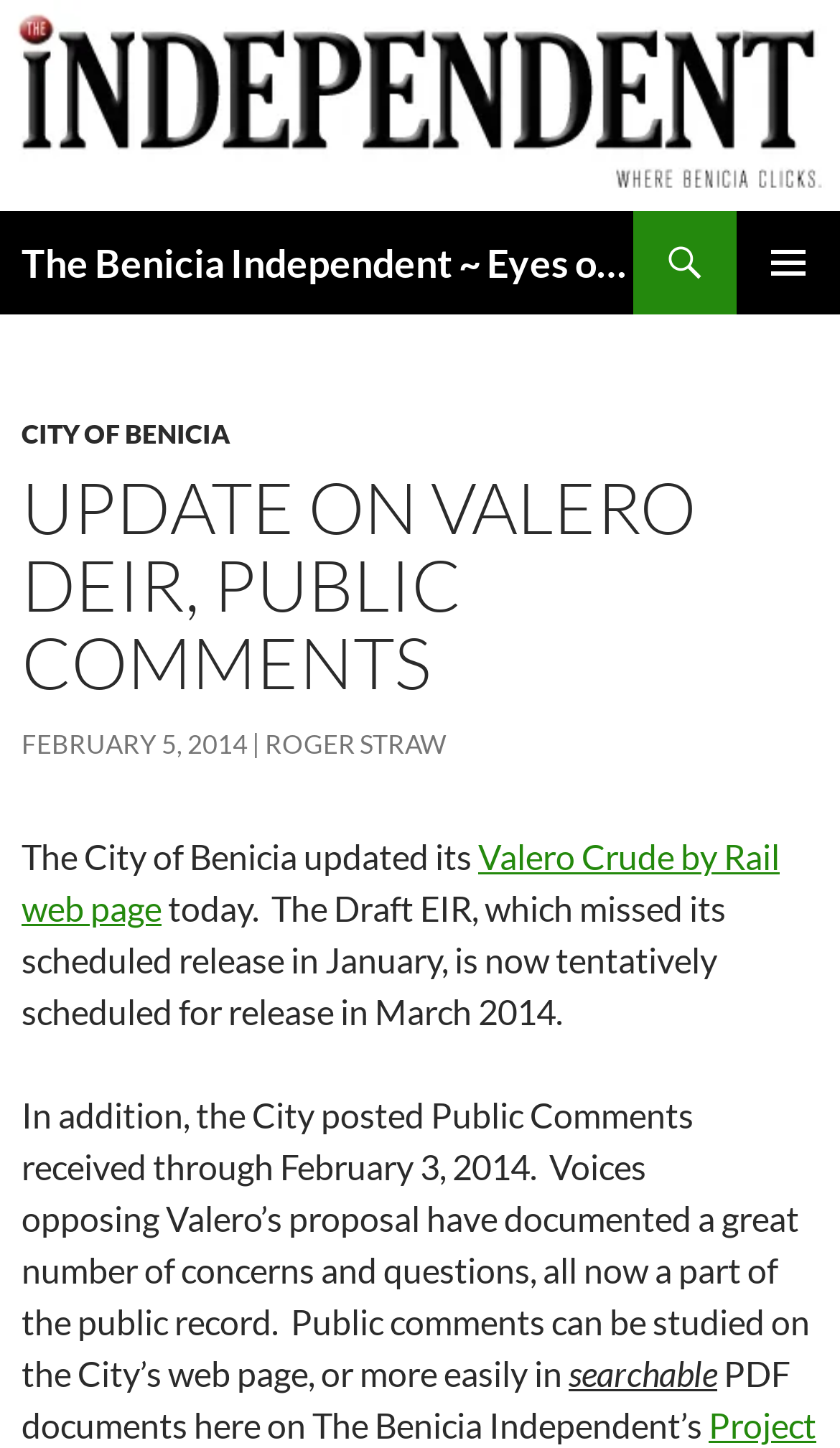Provide a short answer using a single word or phrase for the following question: 
What is the current status of the Public Comments received through February 3, 2014?

Part of the public record